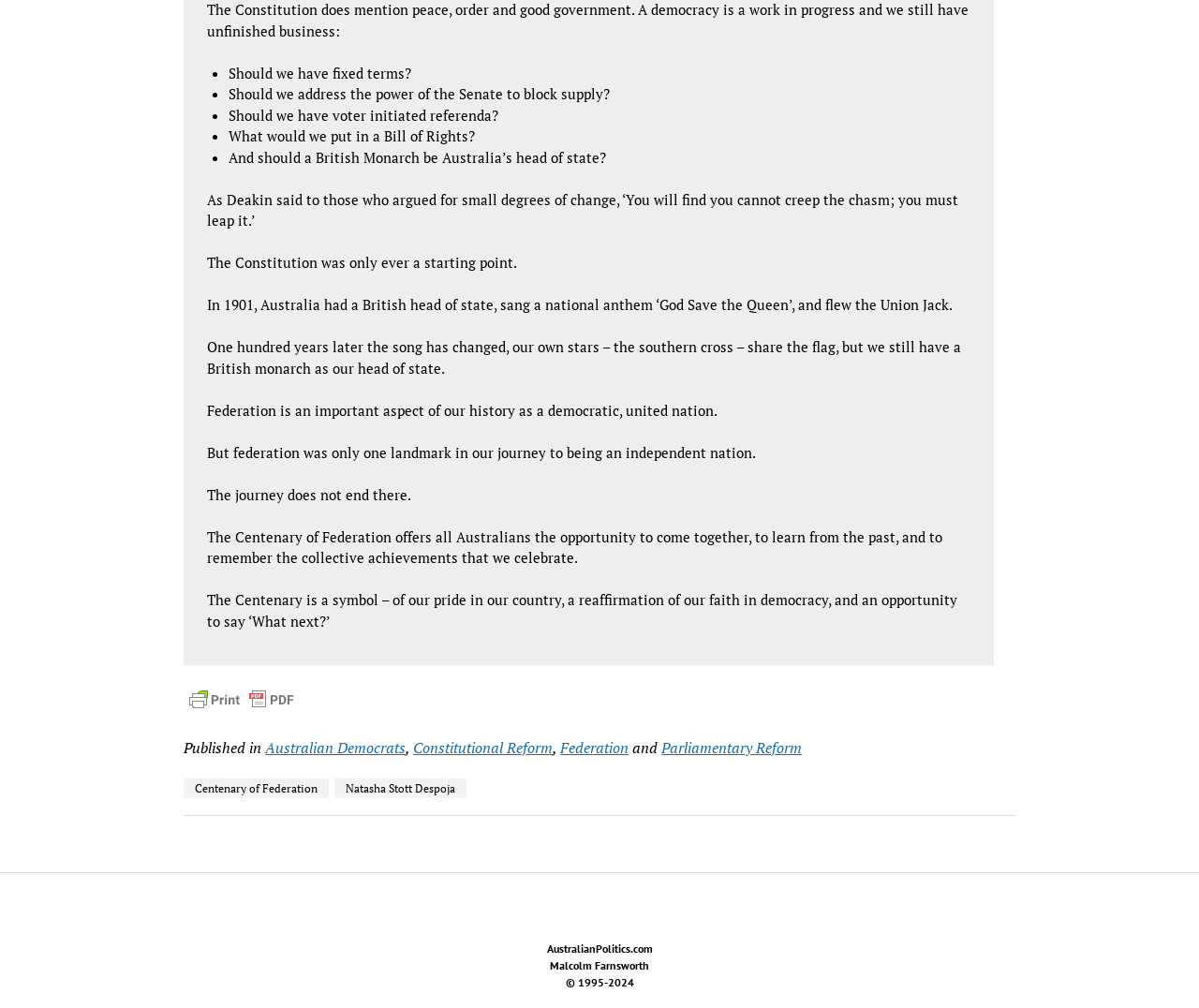Using the provided element description, identify the bounding box coordinates as (top-left x, top-left y, bottom-right x, bottom-right y). Ensure all values are between 0 and 1. Description: title="Printer Friendly, PDF & Email"

[0.153, 0.68, 0.25, 0.708]